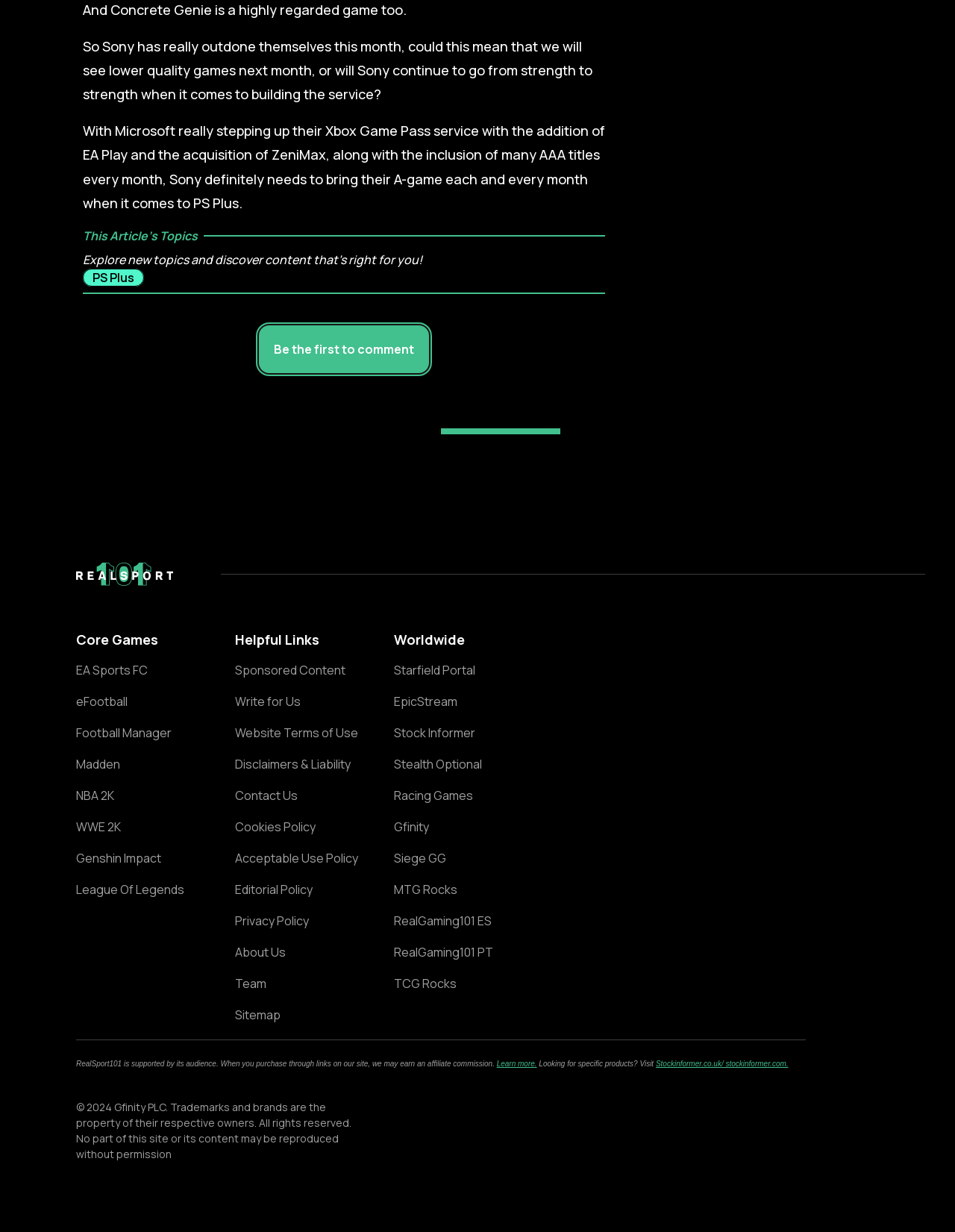Find and provide the bounding box coordinates for the UI element described here: "Write for Us". The coordinates should be given as four float numbers between 0 and 1: [left, top, right, bottom].

[0.246, 0.544, 0.375, 0.555]